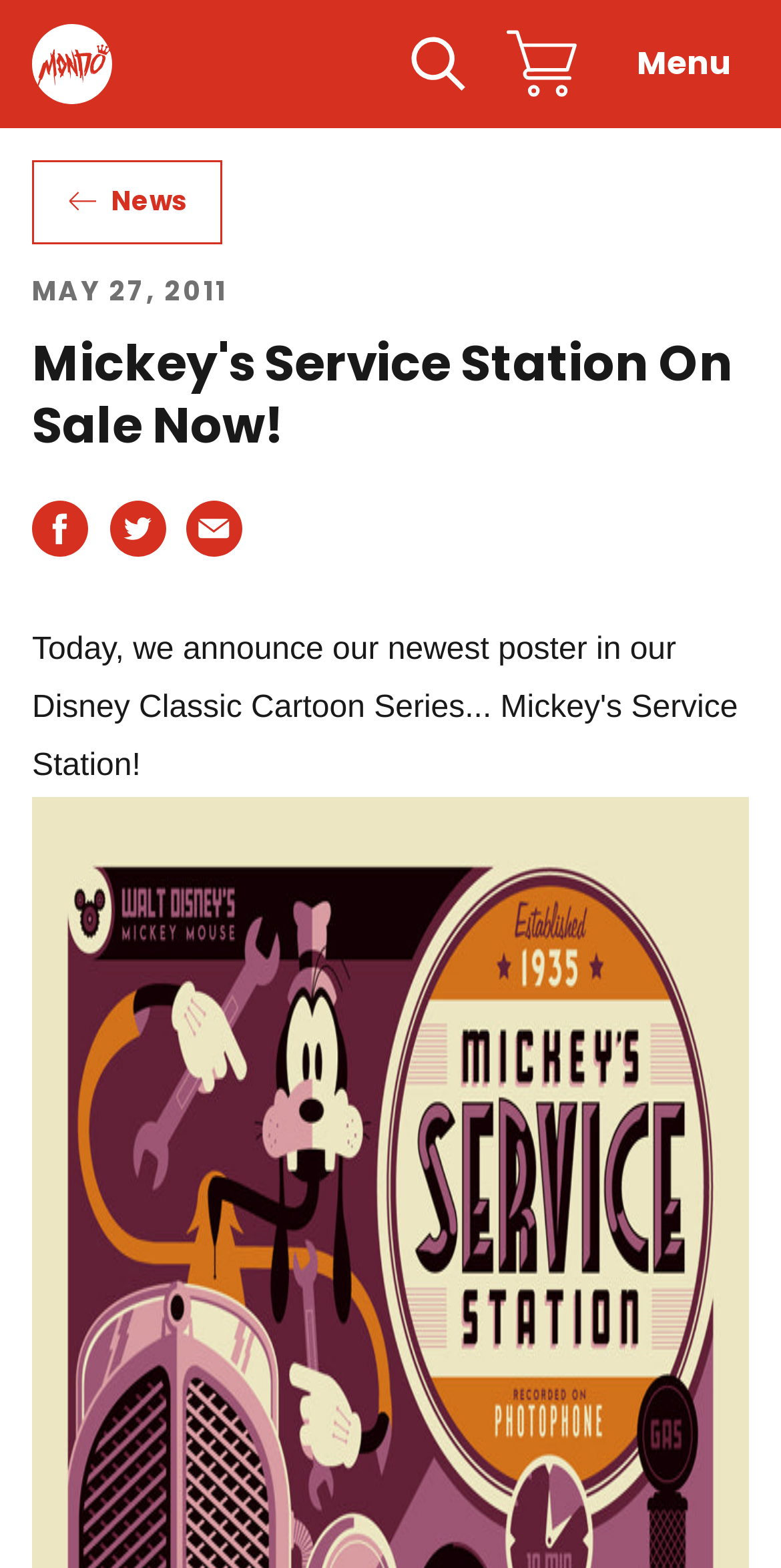Can you find the bounding box coordinates for the element that needs to be clicked to execute this instruction: "Share on Facebook"? The coordinates should be given as four float numbers between 0 and 1, i.e., [left, top, right, bottom].

[0.041, 0.308, 0.113, 0.362]